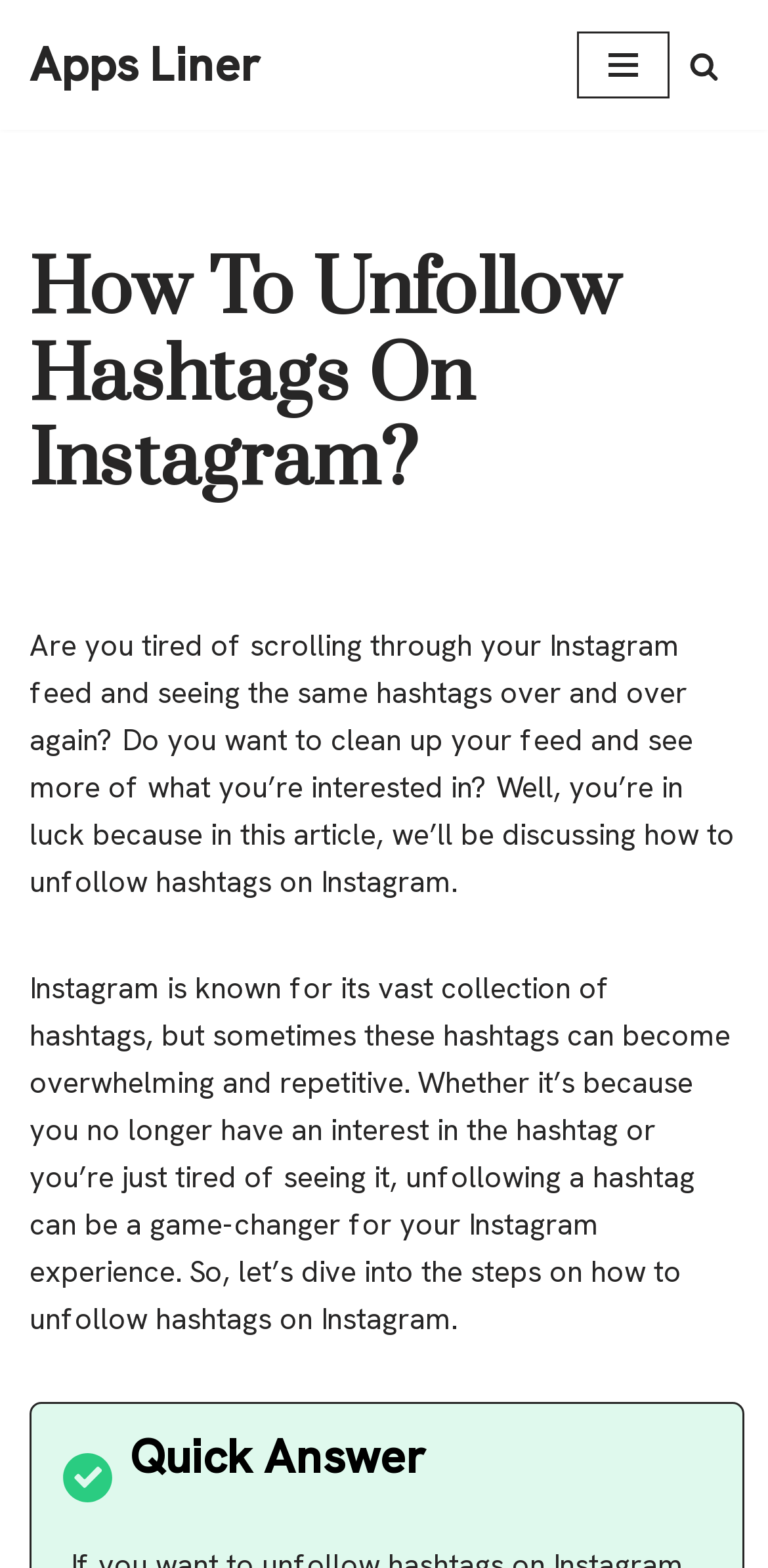What is the author's assumption about the reader?
Please provide a comprehensive answer based on the contents of the image.

The author assumes that the reader is interested in cleaning up their Instagram feed and seeing more of what they're interested in, as indicated by the introductory text that asks if the reader wants to clean up their feed and see more of what they're interested in.